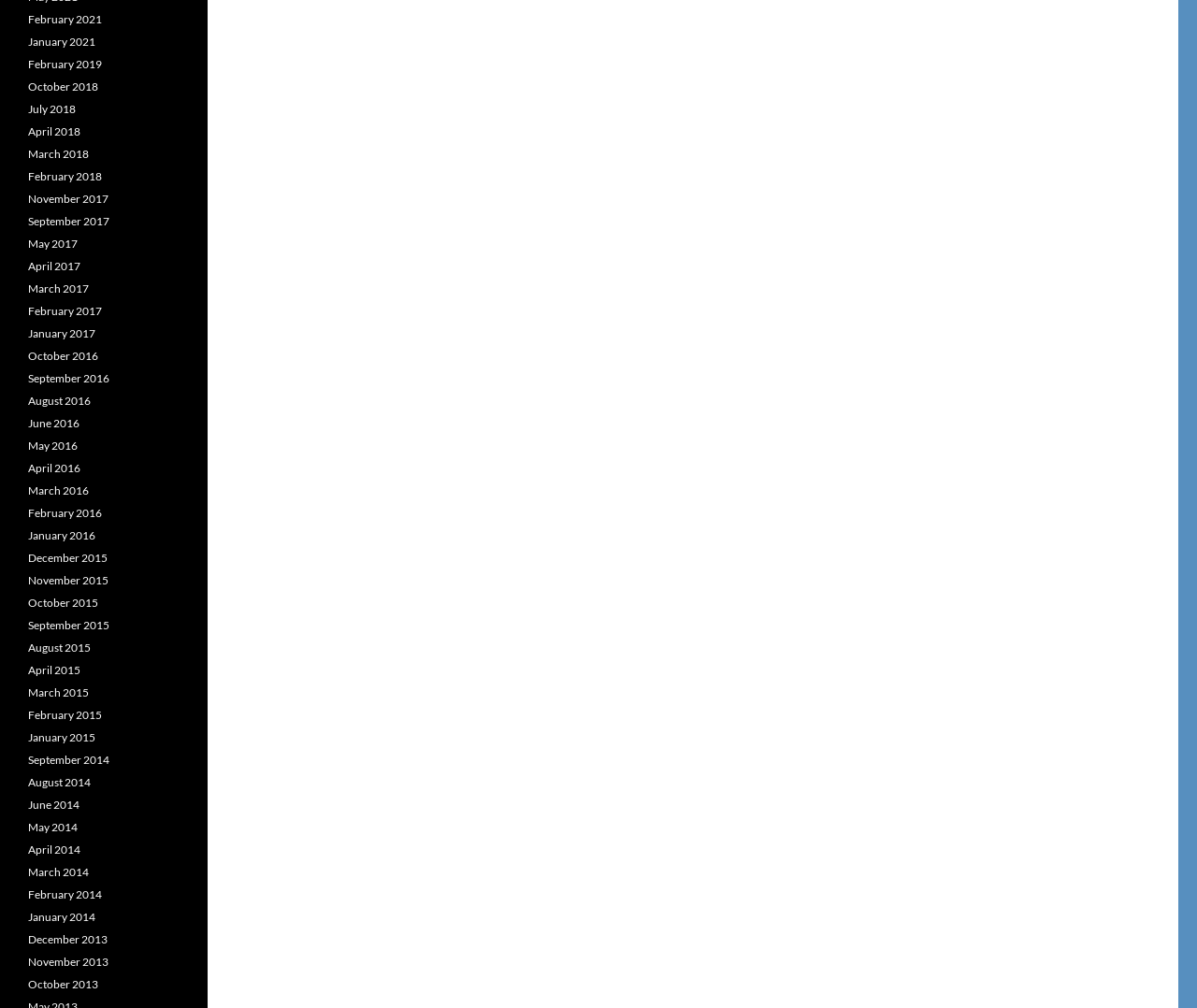Highlight the bounding box of the UI element that corresponds to this description: "March 2015".

[0.023, 0.68, 0.074, 0.694]